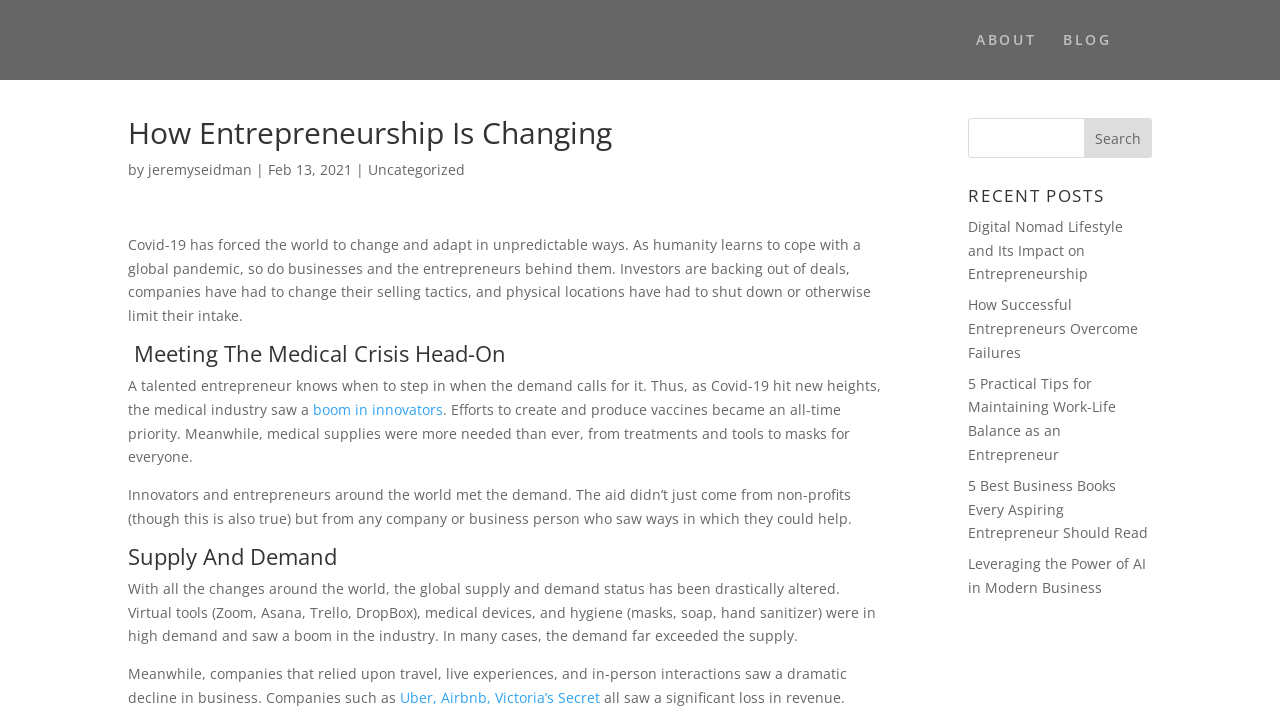Given the element description Blog, predict the bounding box coordinates for the UI element in the webpage screenshot. The format should be (top-left x, top-left y, bottom-right x, bottom-right y), and the values should be between 0 and 1.

[0.83, 0.046, 0.869, 0.111]